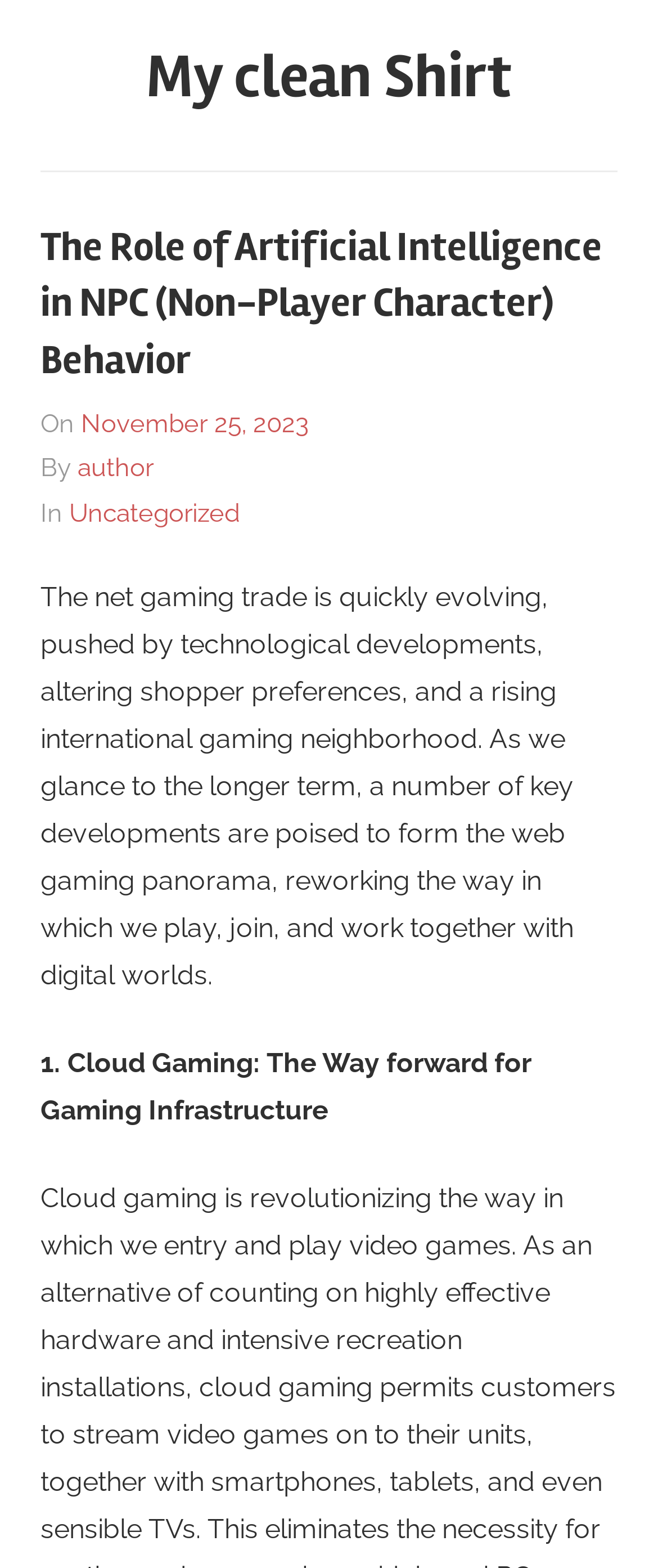Please find the bounding box for the following UI element description. Provide the coordinates in (top-left x, top-left y, bottom-right x, bottom-right y) format, with values between 0 and 1: Uncategorized

[0.105, 0.317, 0.364, 0.337]